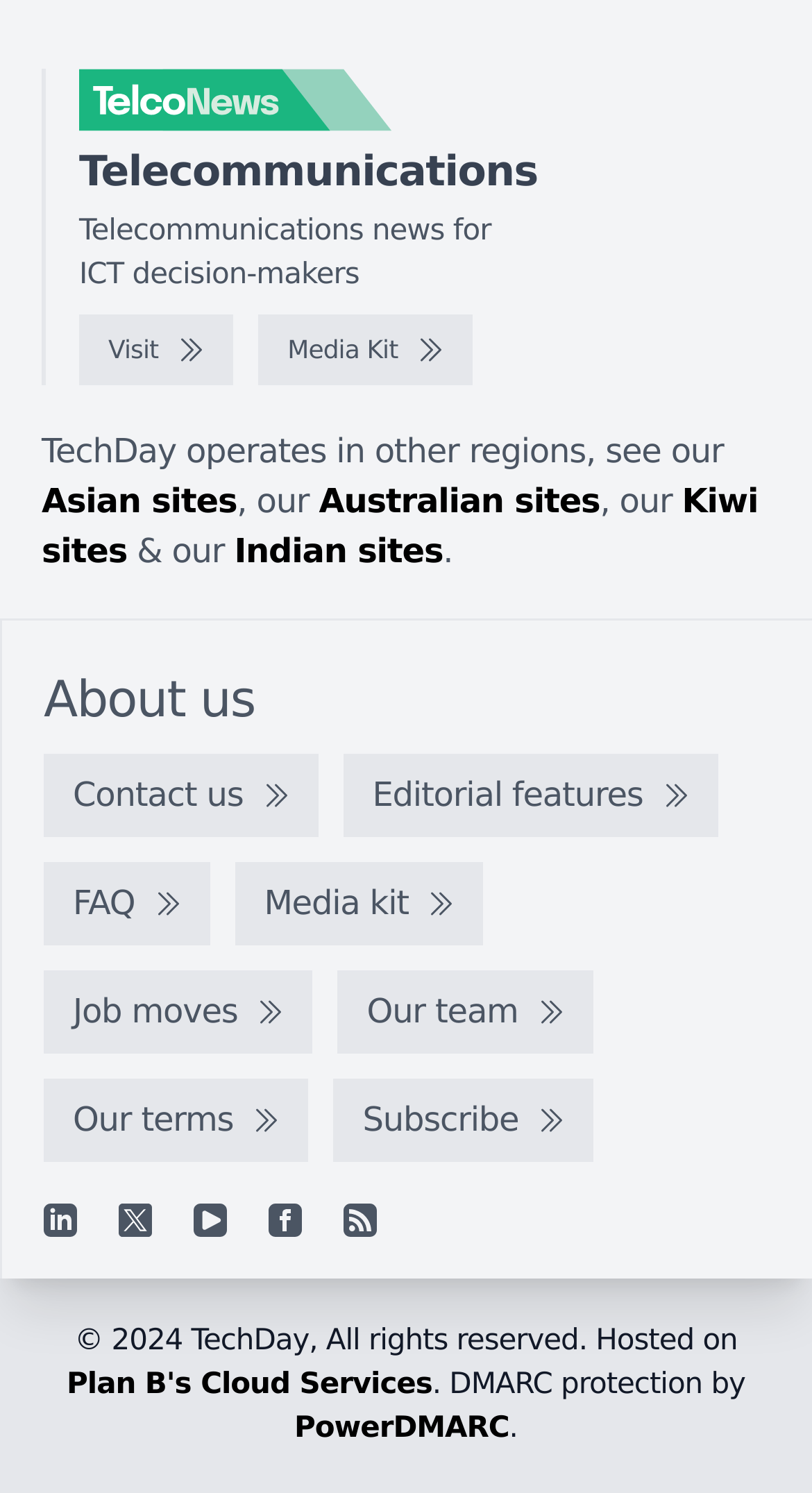Predict the bounding box for the UI component with the following description: "Subscribe".

[0.411, 0.722, 0.731, 0.778]